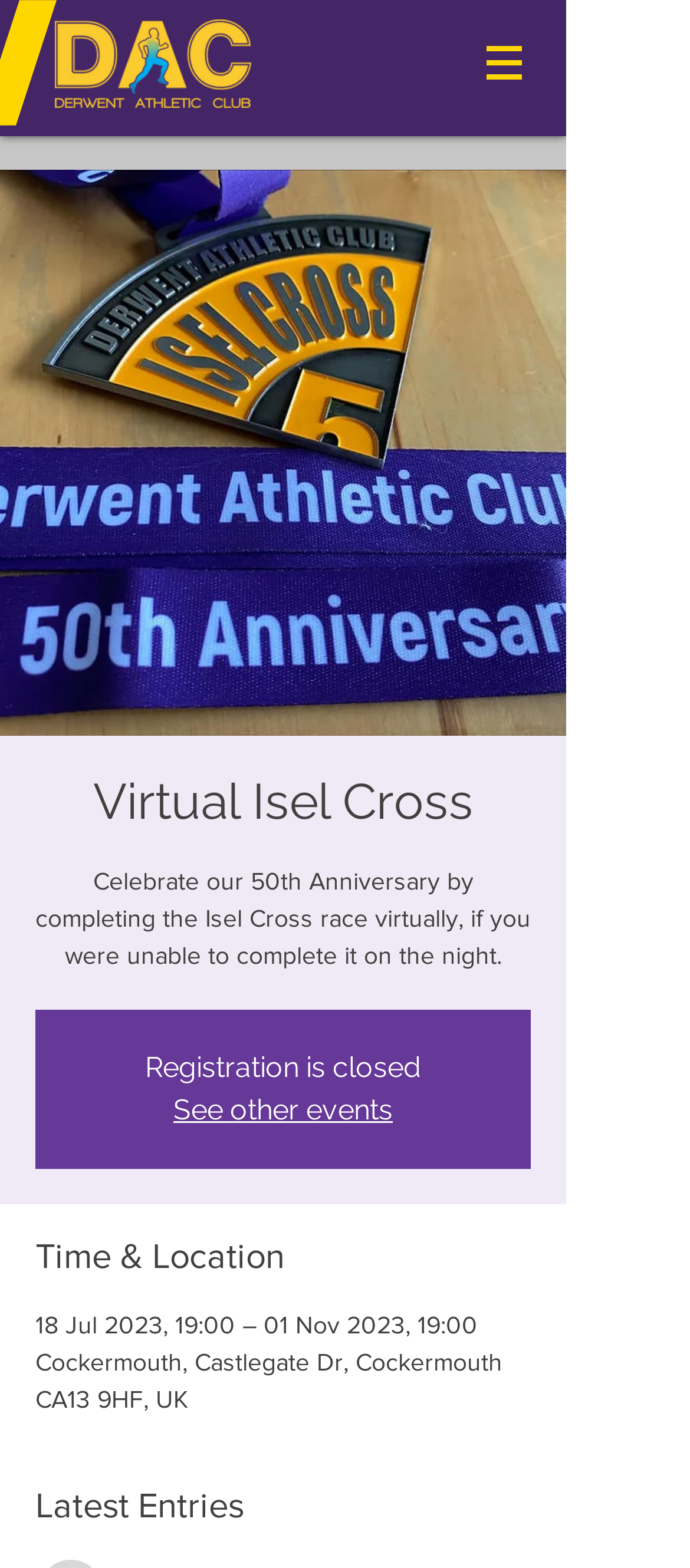Locate the bounding box for the described UI element: "See other events". Ensure the coordinates are four float numbers between 0 and 1, formatted as [left, top, right, bottom].

[0.251, 0.697, 0.569, 0.719]